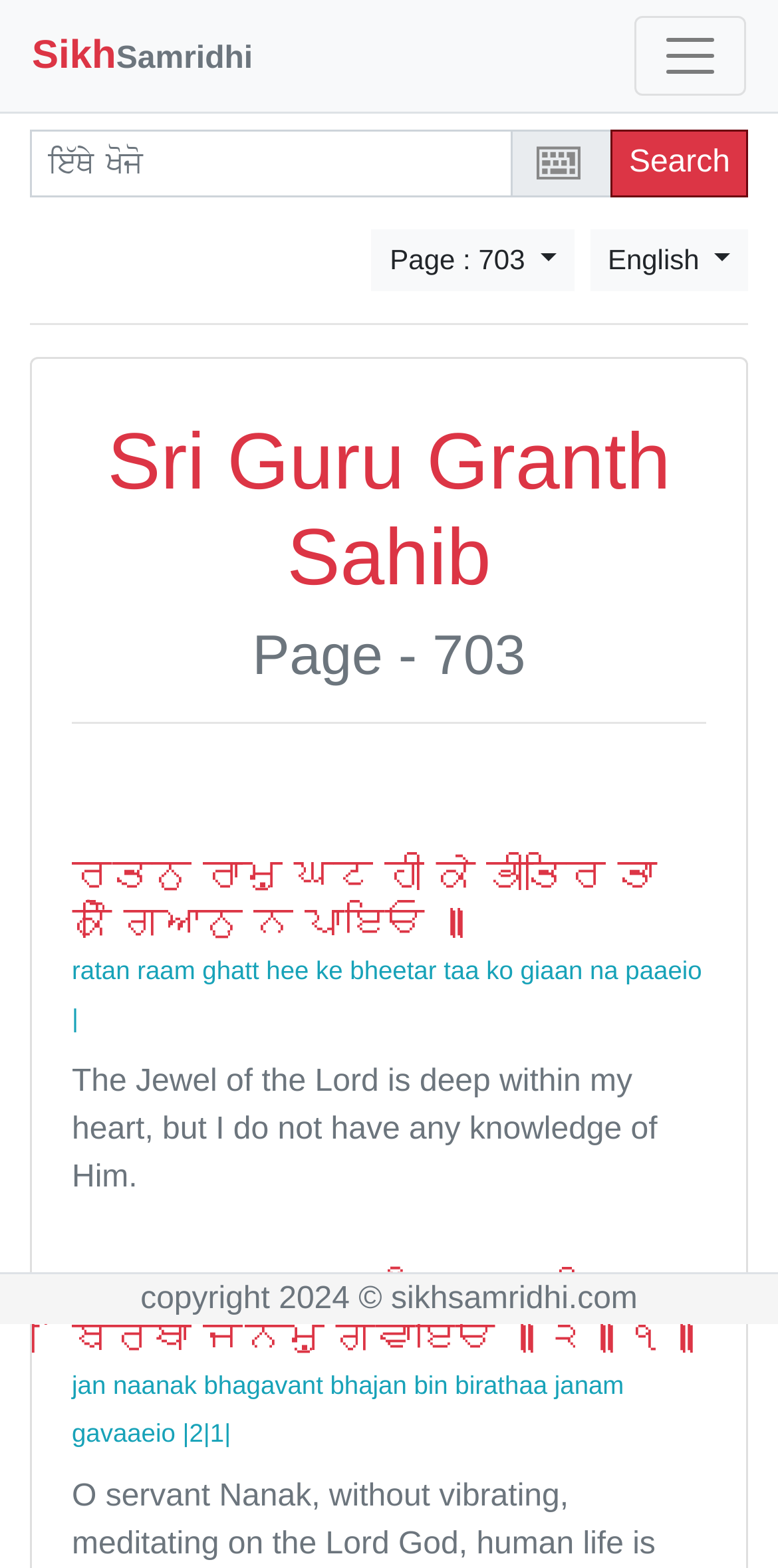Locate the bounding box coordinates of the UI element described by: "NHS". Provide the coordinates as four float numbers between 0 and 1, formatted as [left, top, right, bottom].

None